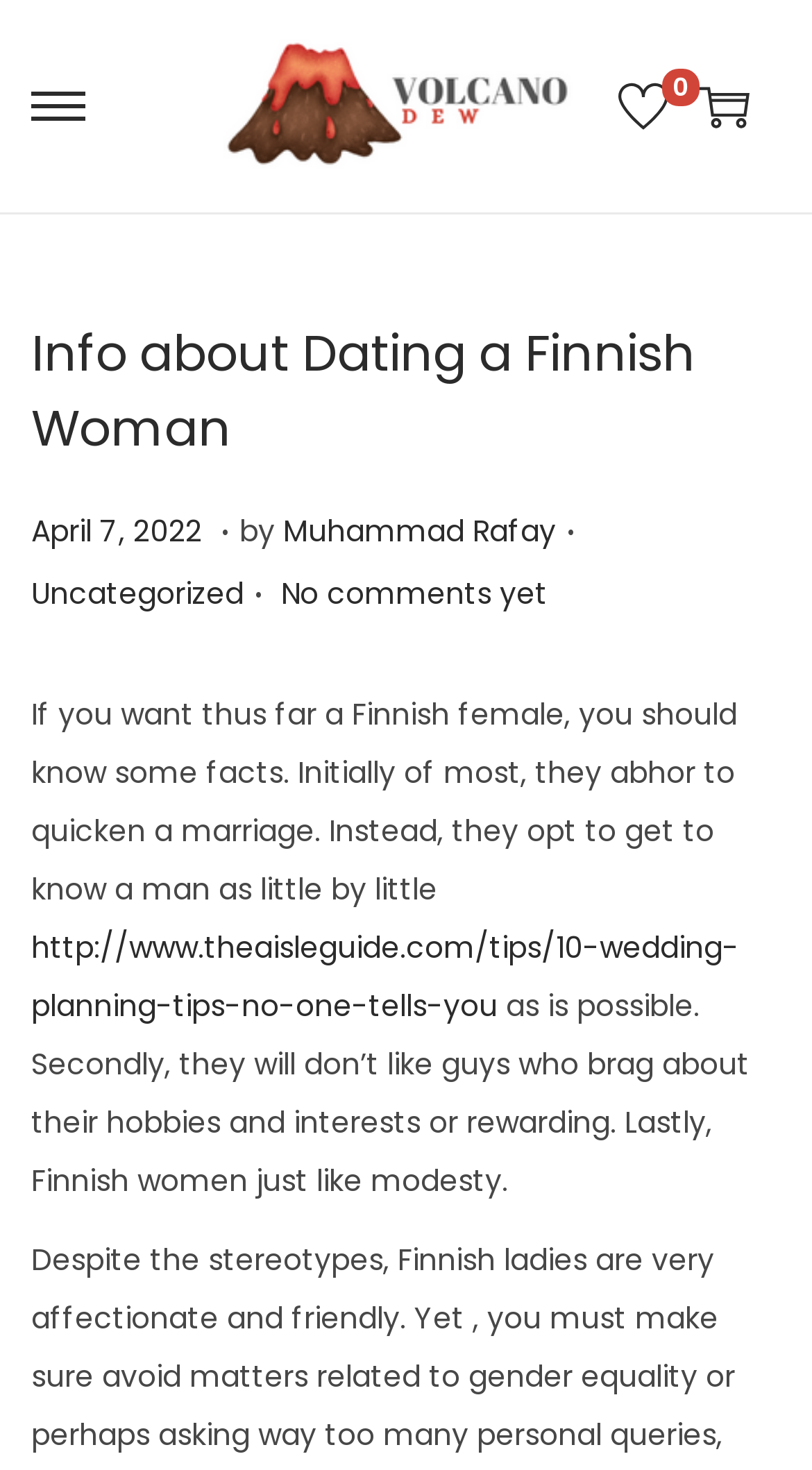What is the date of the latest article?
Provide a comprehensive and detailed answer to the question.

I found the date of the latest article by looking at the 'Posted on' section, which is located below the main heading. The date is specified as 'April 7, 2022 September 20, 2022', but since we are looking for the latest article, I assume the first date is the relevant one.